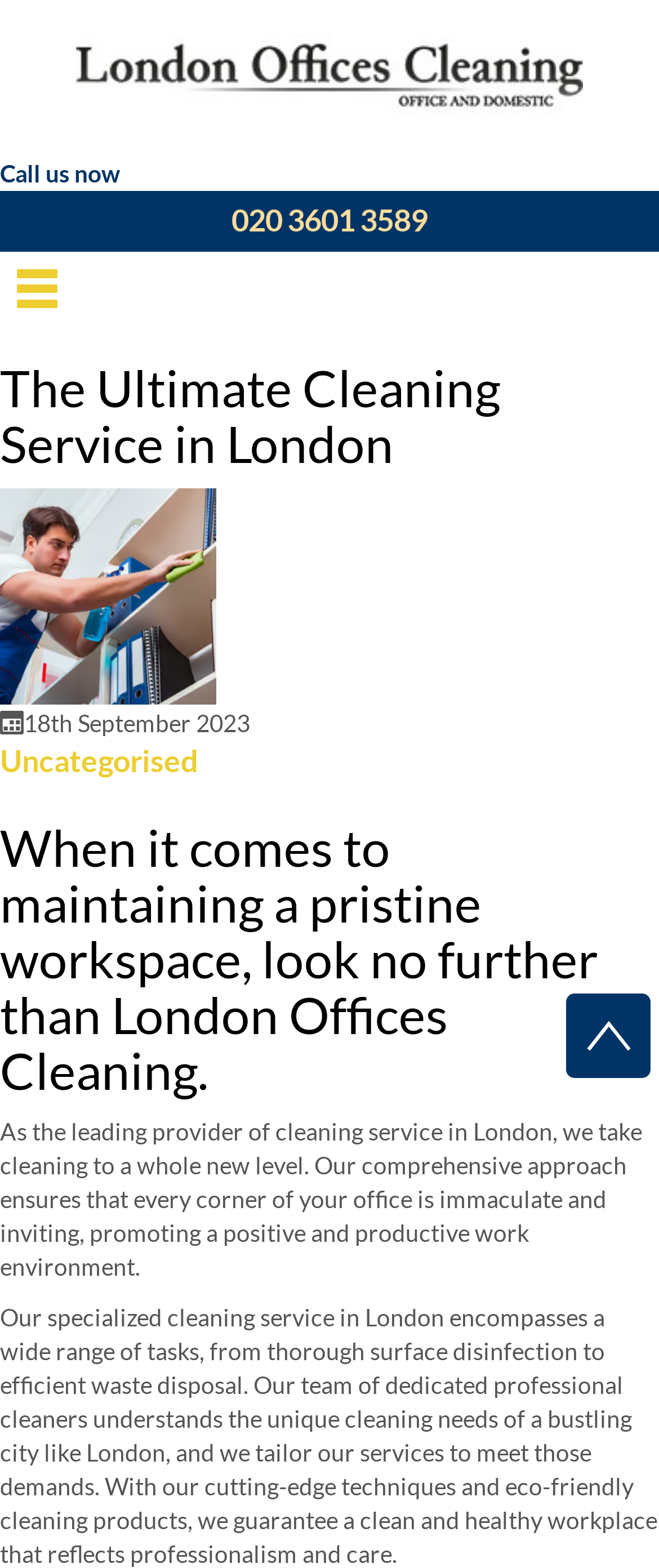Identify the bounding box for the UI element described as: "020 3601 3589". Ensure the coordinates are four float numbers between 0 and 1, formatted as [left, top, right, bottom].

[0.351, 0.128, 0.649, 0.152]